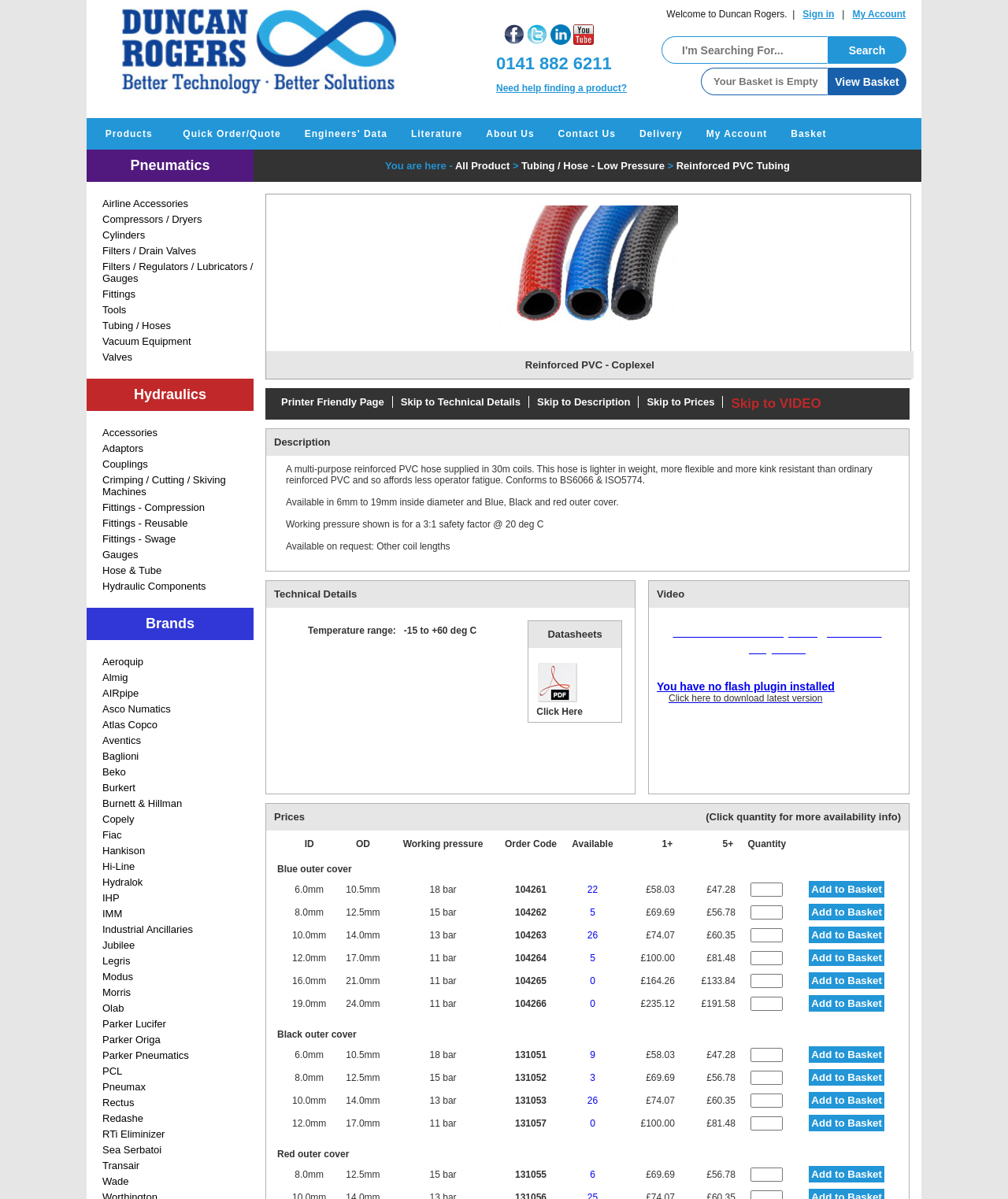Could you locate the bounding box coordinates for the section that should be clicked to accomplish this task: "Search for a product".

[0.656, 0.03, 0.821, 0.053]